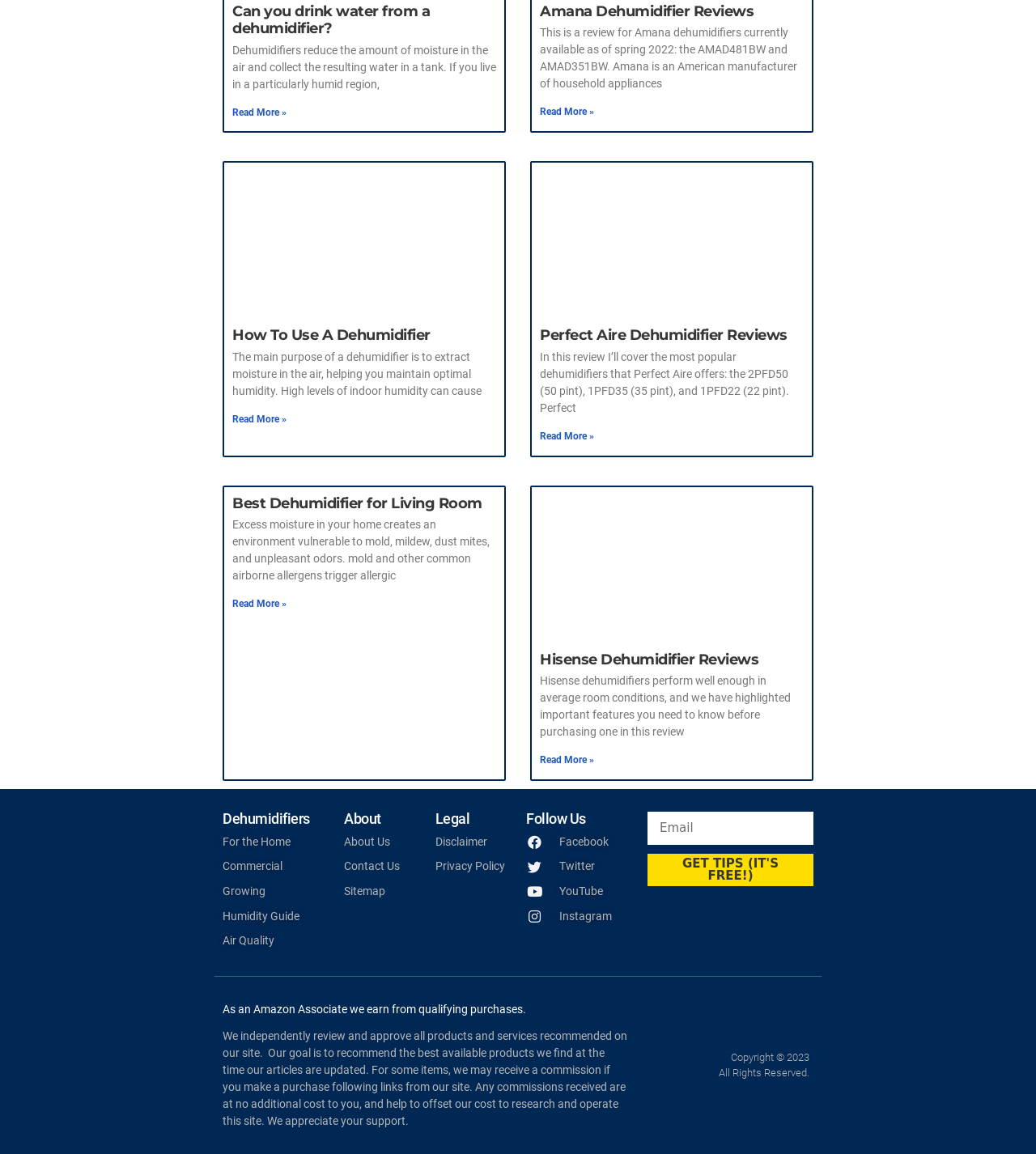With reference to the screenshot, provide a detailed response to the question below:
What are the three dehumidifiers reviewed in the Perfect Aire Dehumidifier Reviews section?

In the section 'Perfect Aire Dehumidifier Reviews', it is mentioned that the review covers the most popular dehumidifiers that Perfect Aire offers, which are the 2PFD50 (50 pint), 1PFD35 (35 pint), and 1PFD22 (22 pint) models.